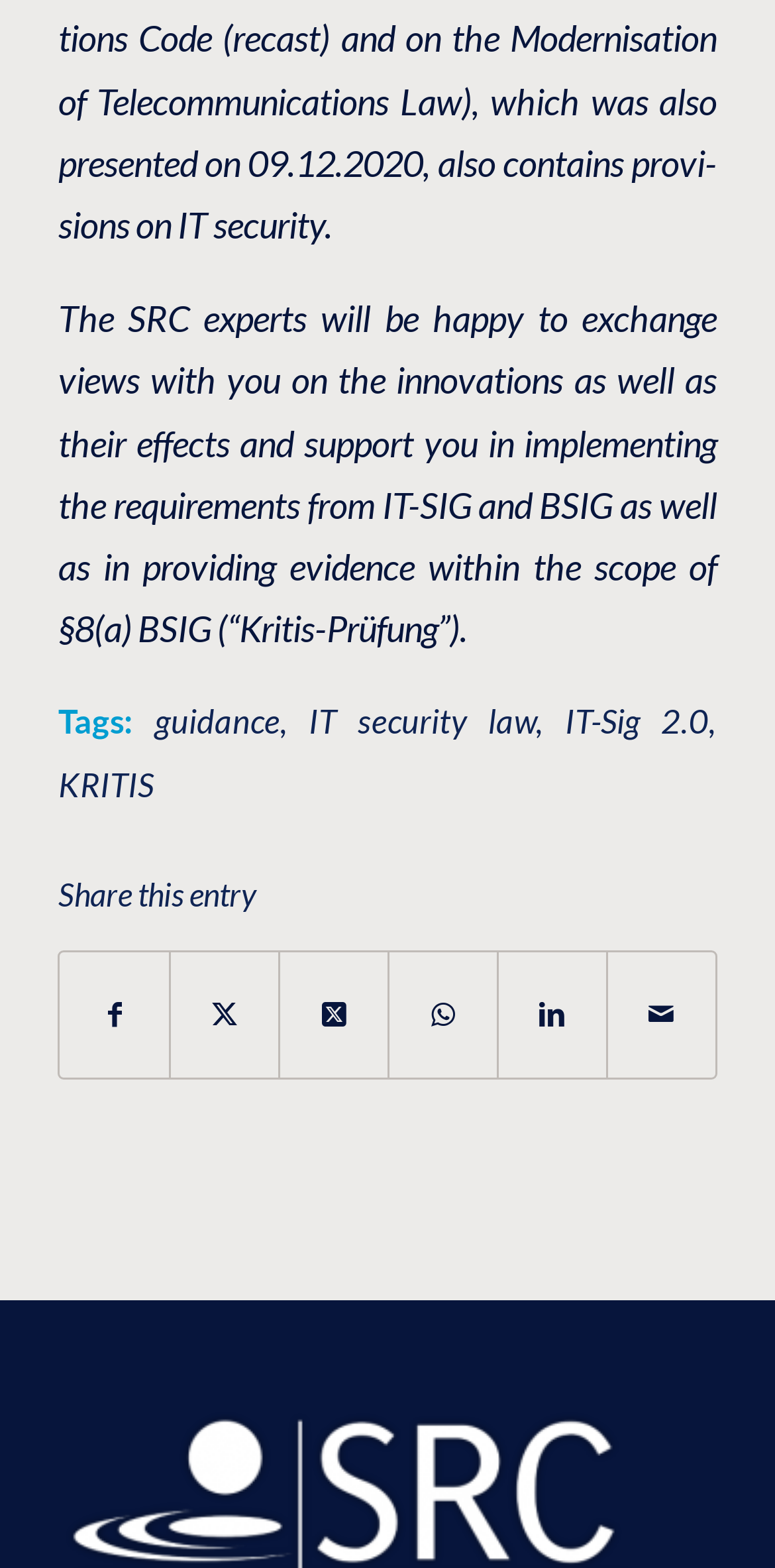Please find the bounding box coordinates of the element that needs to be clicked to perform the following instruction: "Click on the 'IT security law' link". The bounding box coordinates should be four float numbers between 0 and 1, represented as [left, top, right, bottom].

[0.399, 0.448, 0.691, 0.473]